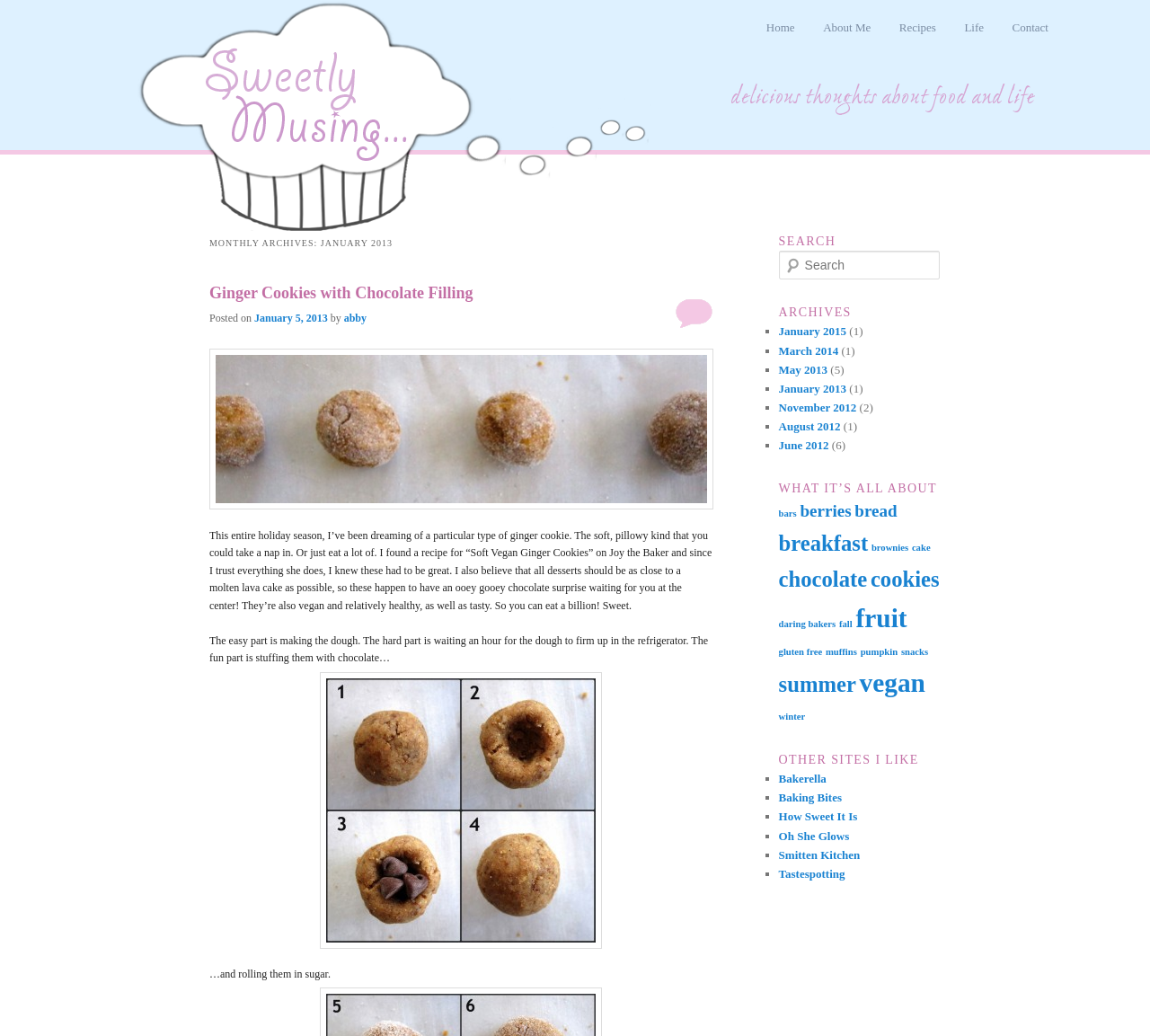Describe every aspect of the webpage comprehensively.

This webpage is a blog post titled "Ginger Cookies with Chocolate Filling" from January 2013 on the blog "Sweetly Musing". At the top of the page, there are two images: the blog's logo "Sweetly Musing" and another image with the text "Delicious Thoughts About Food and Life". Below these images, there are two headings: "Sweetly Musing" and "delicious thoughts about food and life".

On the left side of the page, there is a main menu with links to "Home", "About Me", "Recipes", "Life", and "Contact". Below the main menu, there is a header section with the title "MONTHLY ARCHIVES: JANUARY 2013". This section contains a heading "Ginger Cookies with Chocolate Filling" and a link to the same title. There is also a paragraph of text describing the recipe, followed by a series of links and images related to the recipe.

On the right side of the page, there are several sections. The first section is a search bar with a heading "SEARCH". Below the search bar, there is an "ARCHIVES" section with links to various months and years, each with a number of posts in parentheses. The next section is titled "WHAT IT’S ALL ABOUT" and contains links to various categories such as "bars", "berries", "bread", and so on. Finally, there is a section titled "OTHER SITES I LIKE" with links to other blogs.

Throughout the page, there are several images, including a photo of the ginger cookies with chocolate filling, an image with the text "steps to cookie", and several other images related to the recipe.